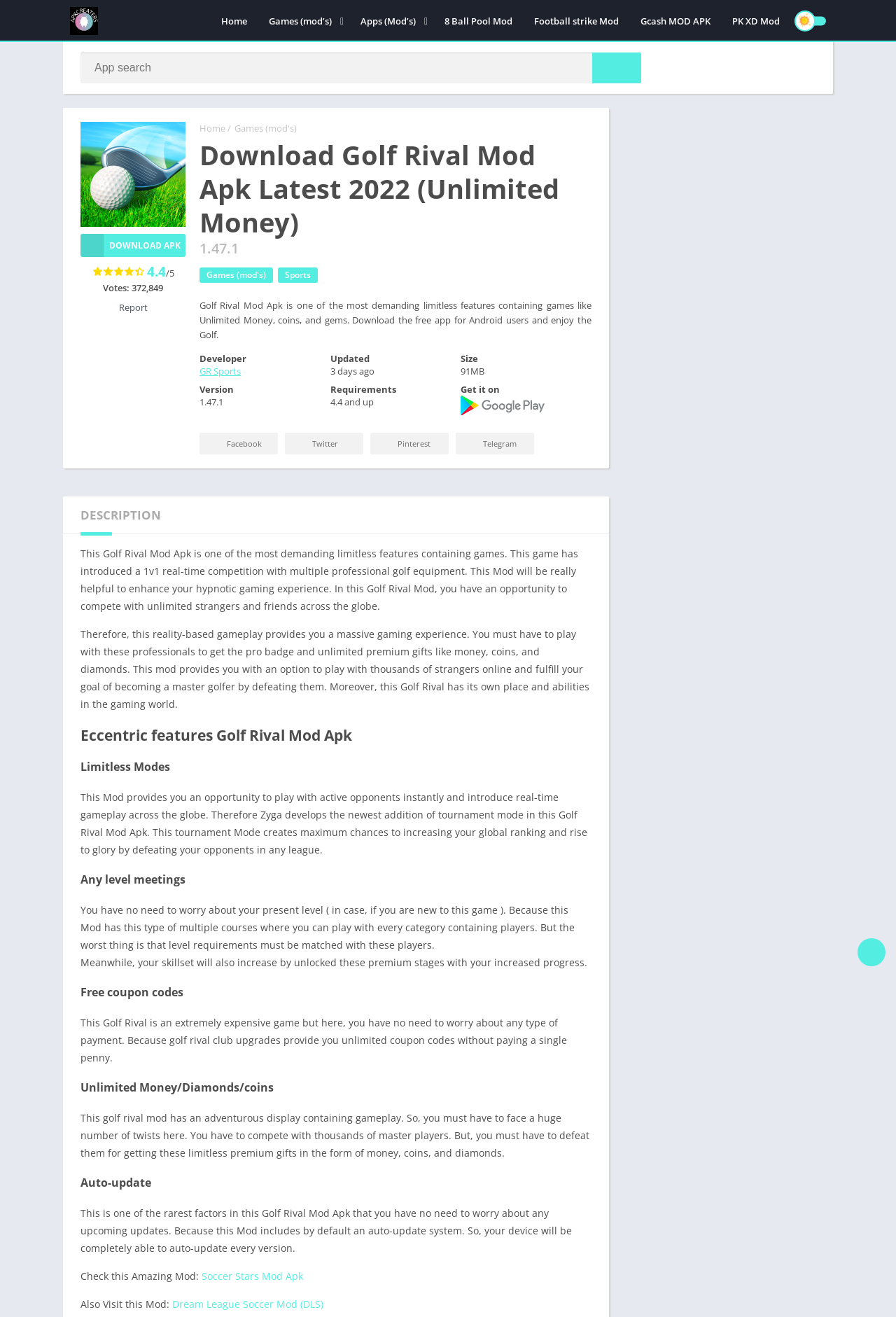Can you extract the primary headline text from the webpage?

Download Golf Rival Mod Apk Latest 2022 (Unlimited Money)